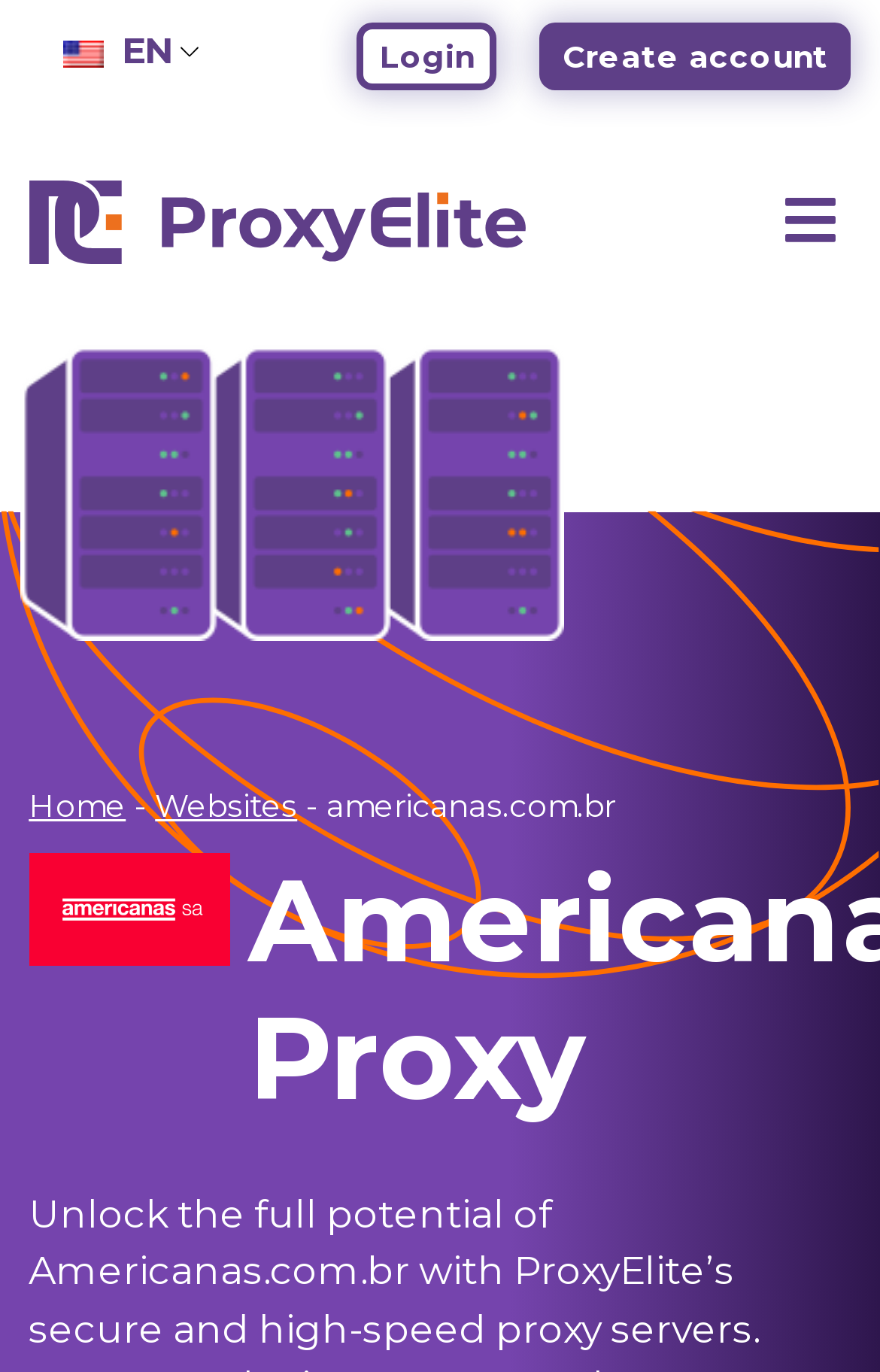How many links are in the navigation breadcrumbs?
Answer the question based on the image using a single word or a brief phrase.

4